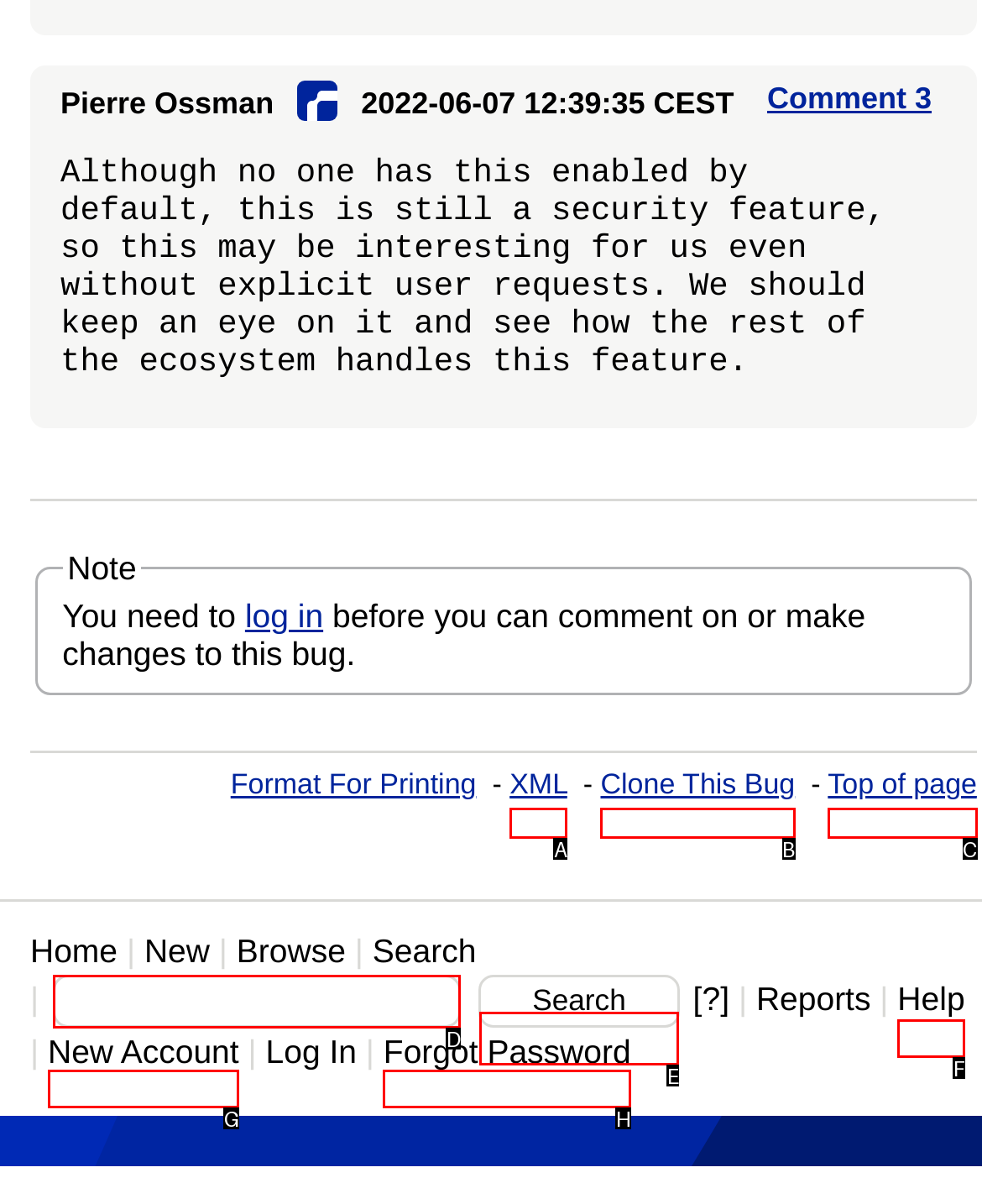Identify the appropriate choice to fulfill this task: search for something
Respond with the letter corresponding to the correct option.

D